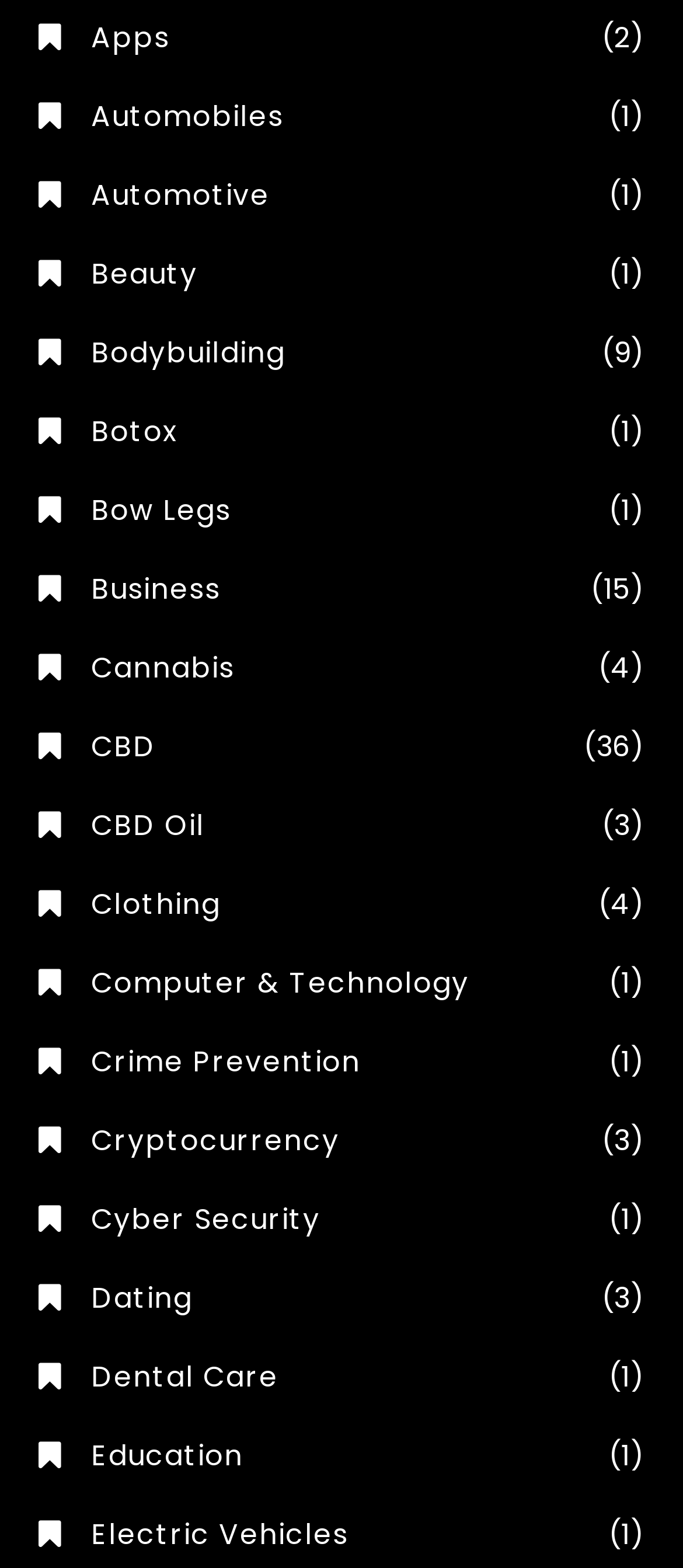Please identify the bounding box coordinates of the area I need to click to accomplish the following instruction: "Learn about Business".

[0.056, 0.363, 0.323, 0.389]